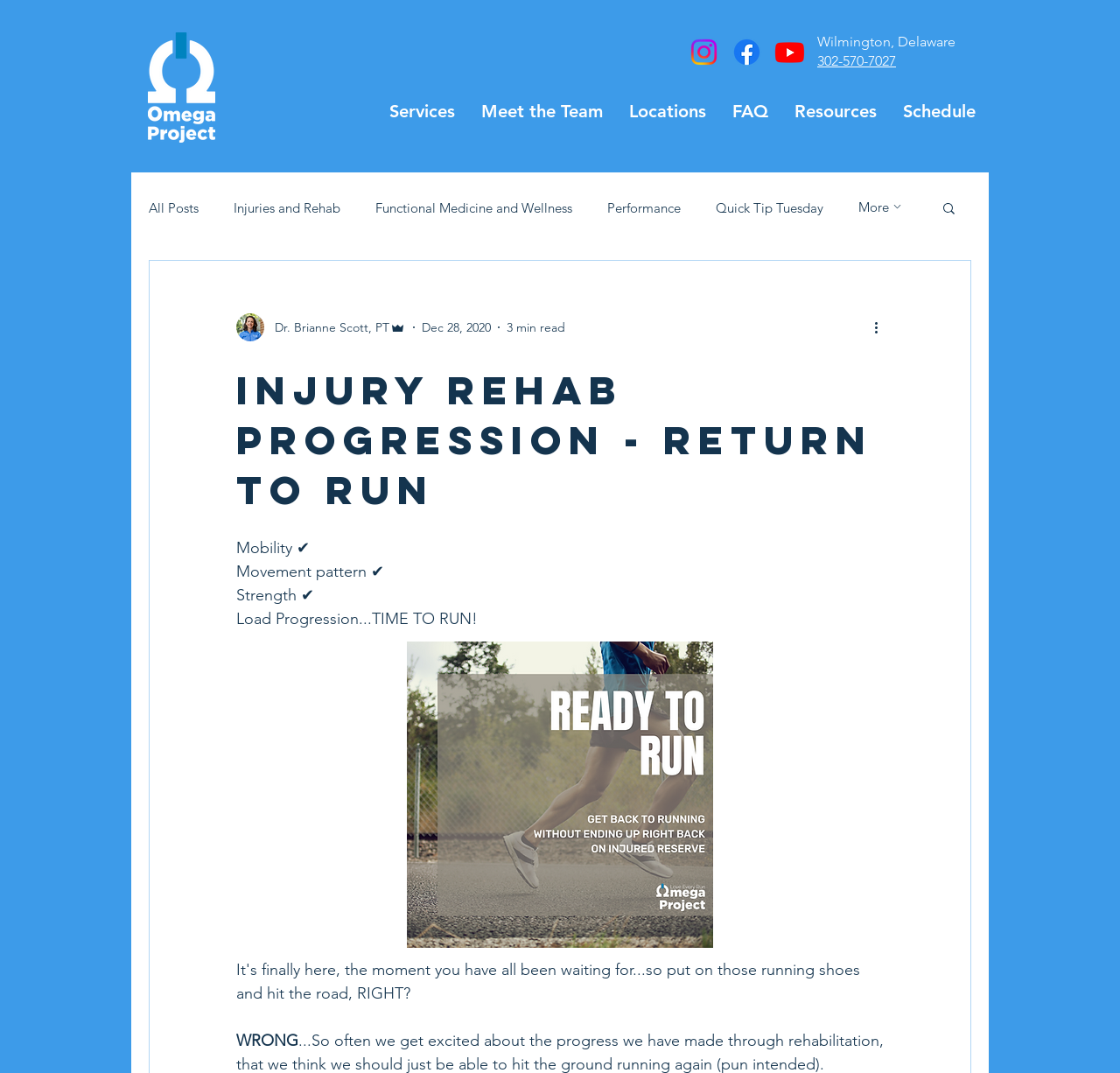What are the categories of blog posts?
Please answer the question with a single word or phrase, referencing the image.

All Posts, Injuries and Rehab, Functional Medicine and Wellness, Performance, Quick Tip Tuesday